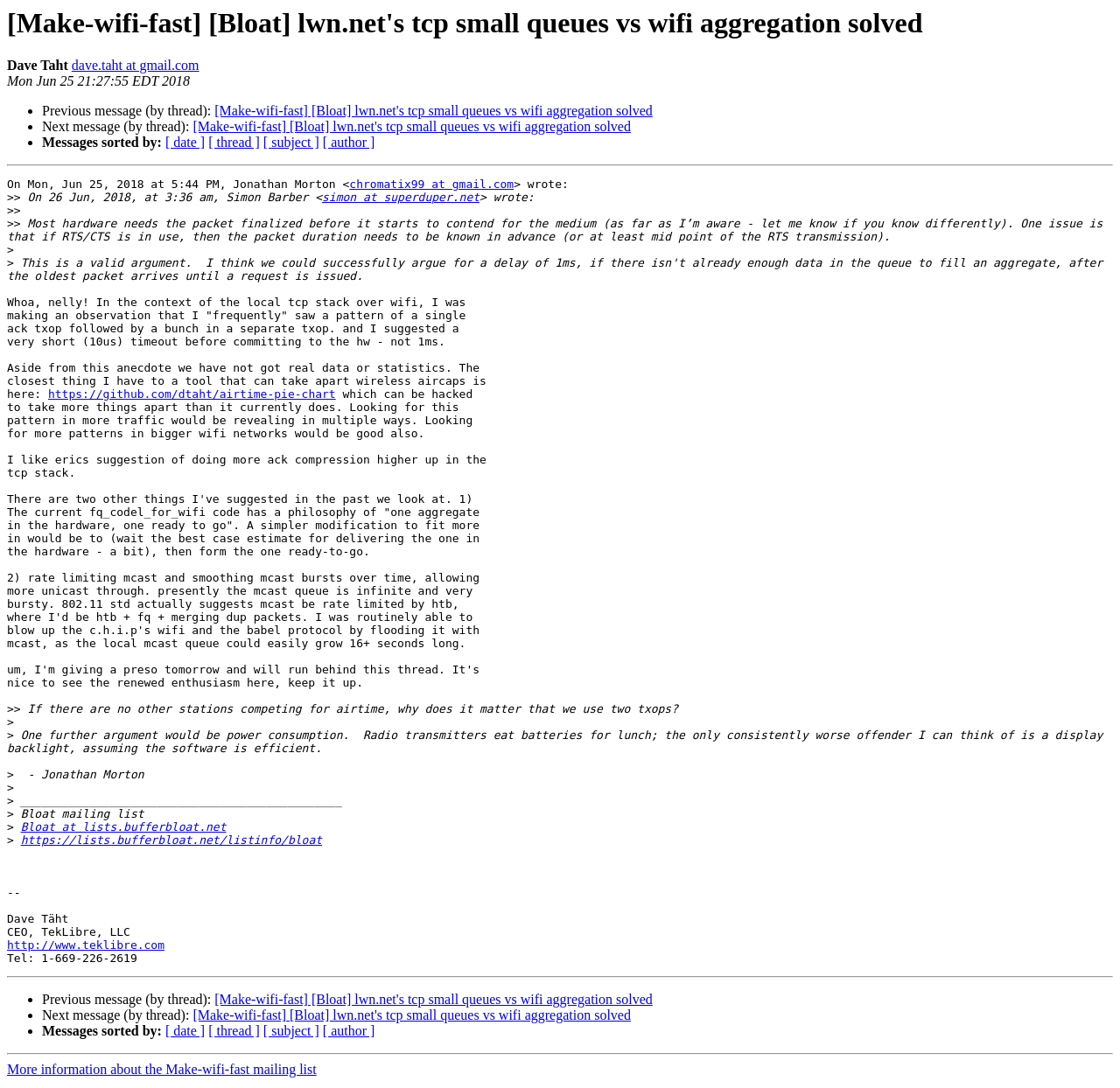Please specify the bounding box coordinates of the area that should be clicked to accomplish the following instruction: "Sort messages by date". The coordinates should consist of four float numbers between 0 and 1, i.e., [left, top, right, bottom].

[0.148, 0.124, 0.183, 0.138]